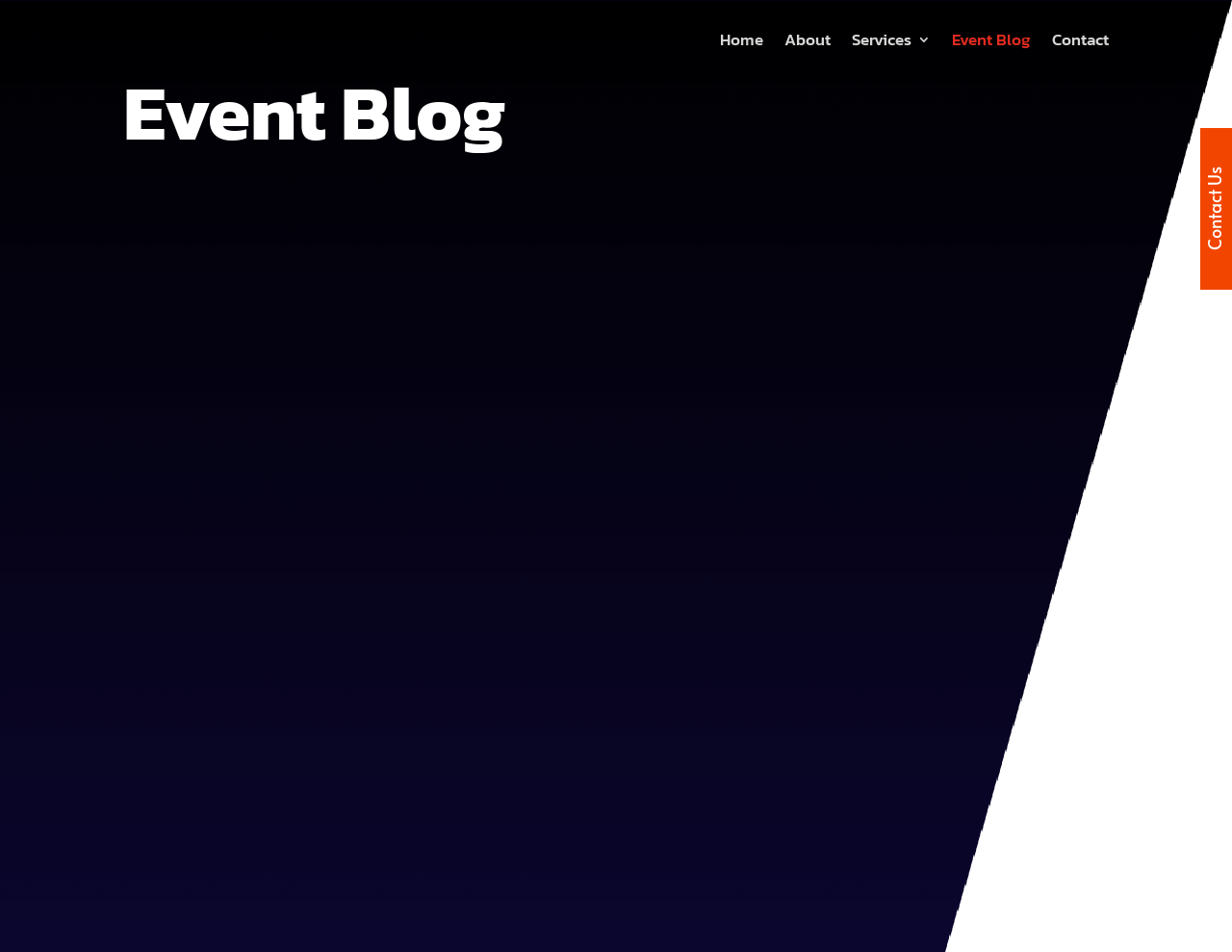Specify the bounding box coordinates of the element's area that should be clicked to execute the given instruction: "contact us". The coordinates should be four float numbers between 0 and 1, i.e., [left, top, right, bottom].

[0.973, 0.133, 1.0, 0.305]